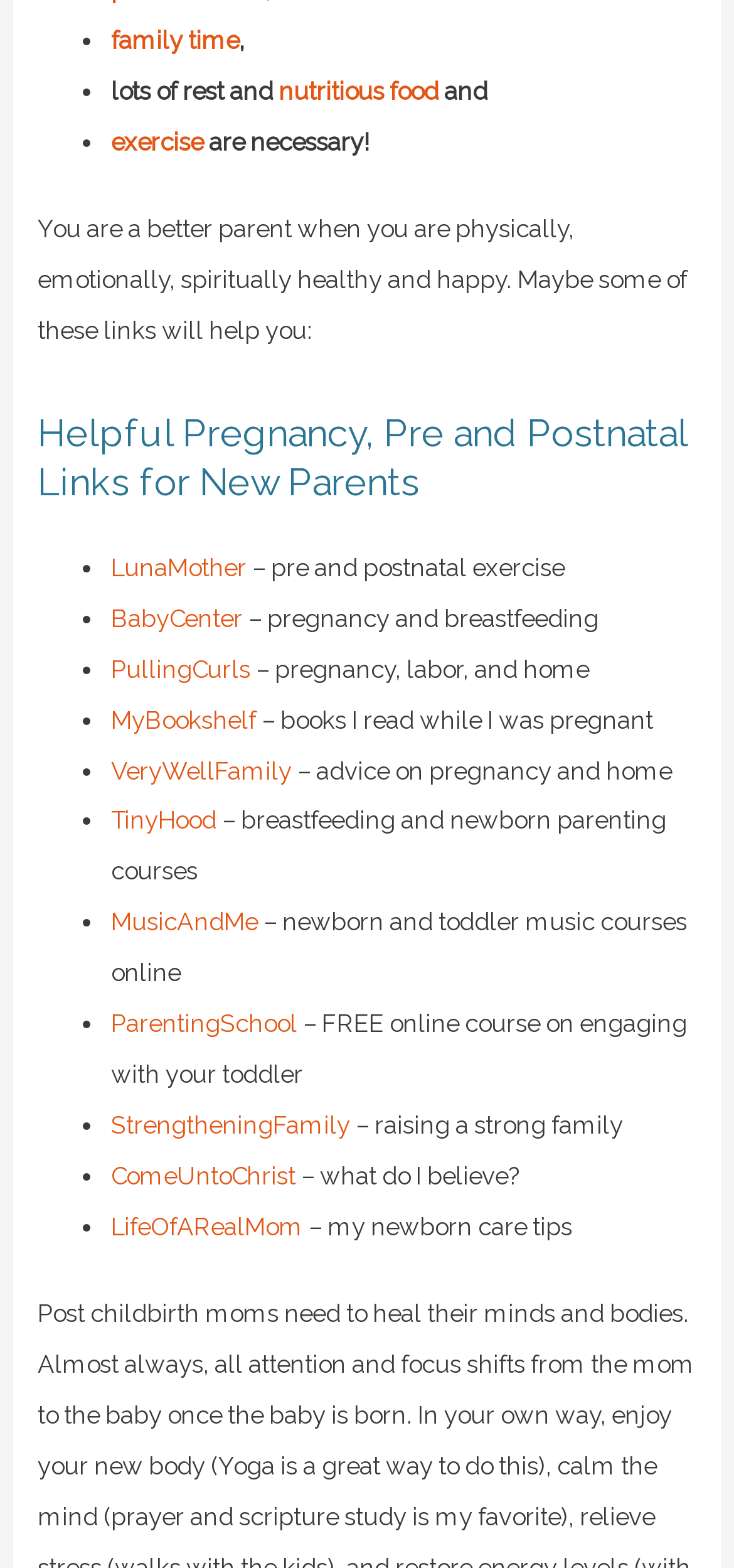What is the theme of the 'ComeUntoChrist' link?
Answer the question with a detailed explanation, including all necessary information.

Based on the description '– what do I believe?' provided next to the 'ComeUntoChrist' link, it appears to be a resource related to spiritual beliefs and personal faith, suggesting that it is a link to a webpage or website that explores the author's religious beliefs.